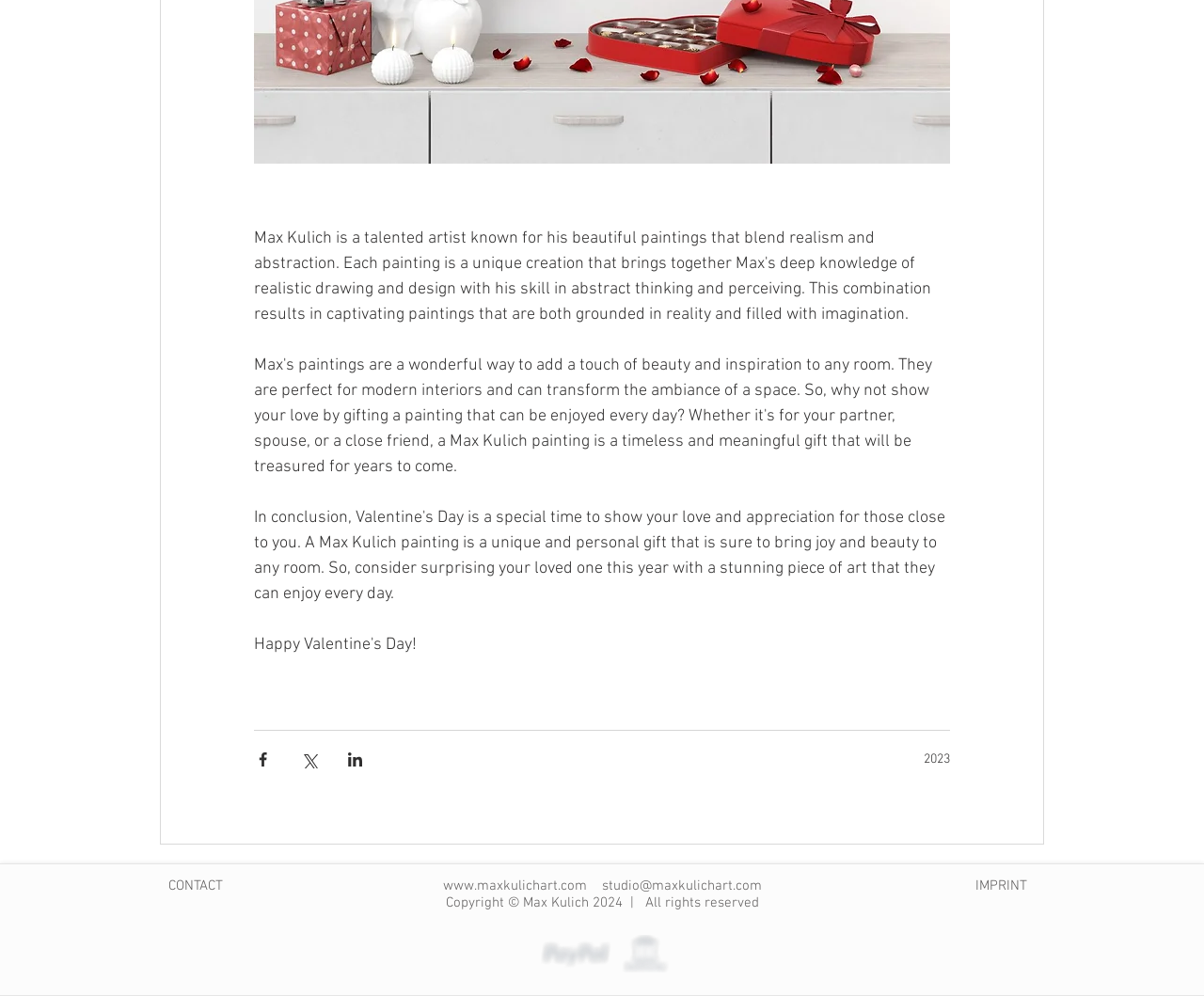Determine the bounding box coordinates of the area to click in order to meet this instruction: "Go to Facebook page".

[0.133, 0.908, 0.156, 0.937]